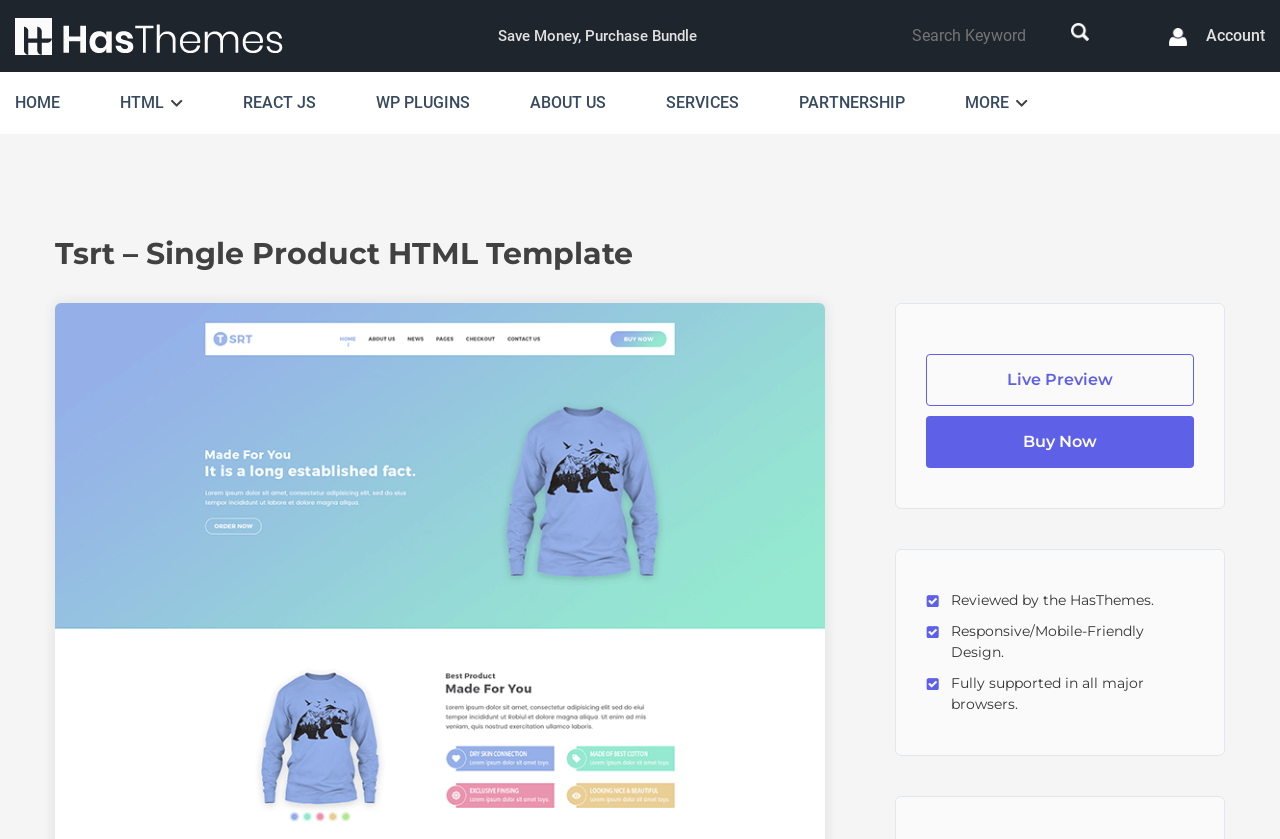Locate the bounding box coordinates of the element you need to click to accomplish the task described by this instruction: "search for something".

[0.712, 0.012, 0.834, 0.074]